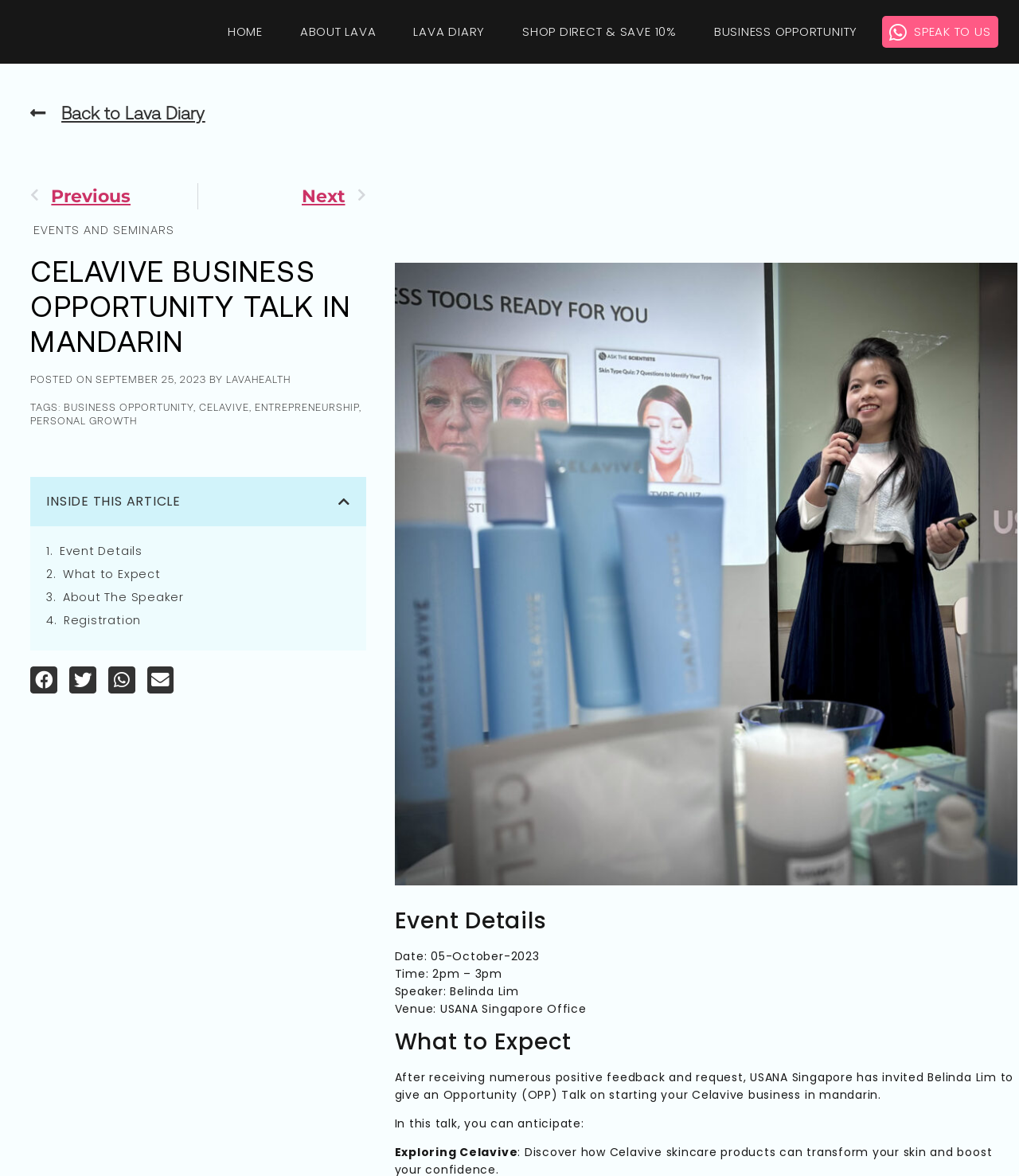What is the date of the Celavive business opportunity talk?
Based on the screenshot, respond with a single word or phrase.

28-September-2023